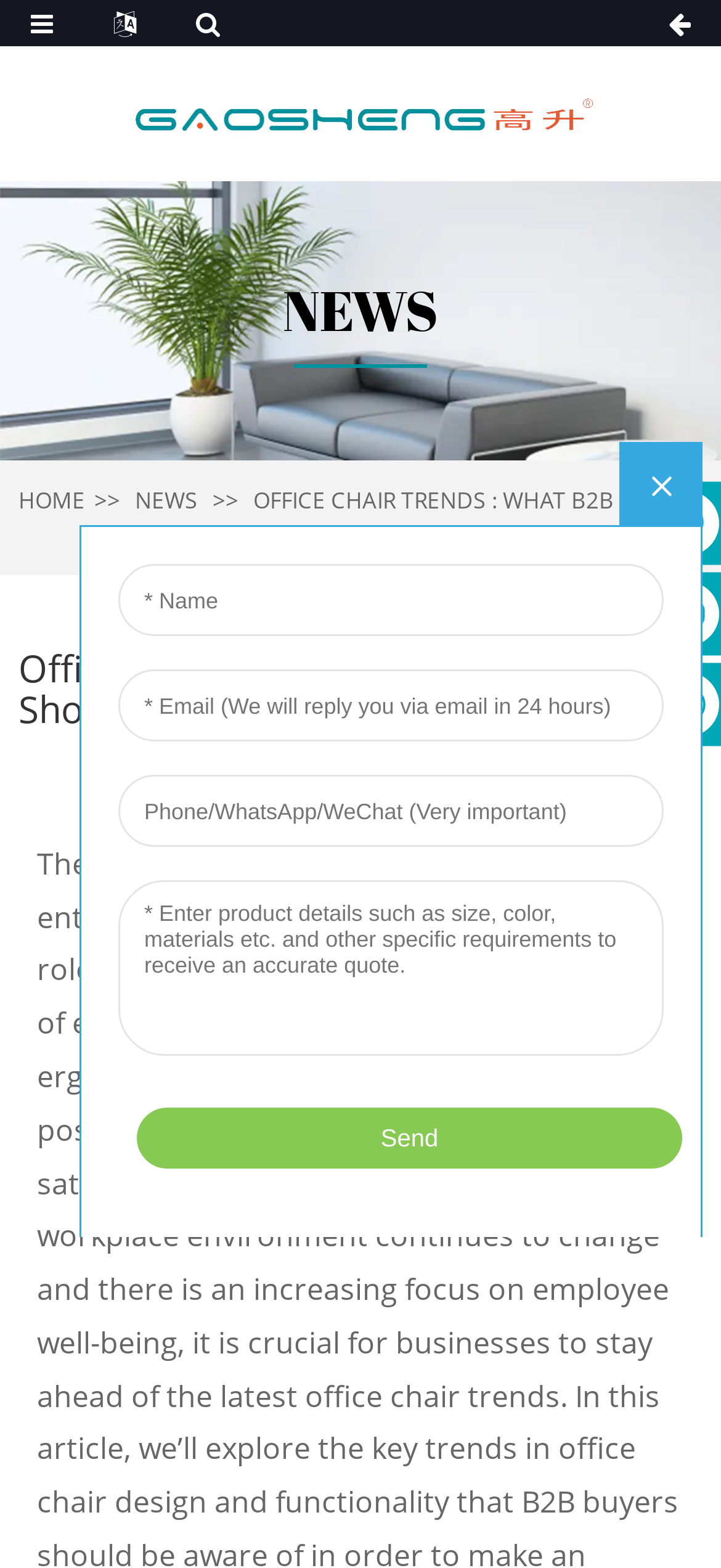Please respond to the question using a single word or phrase:
What is the purpose of the iframe?

Unknown